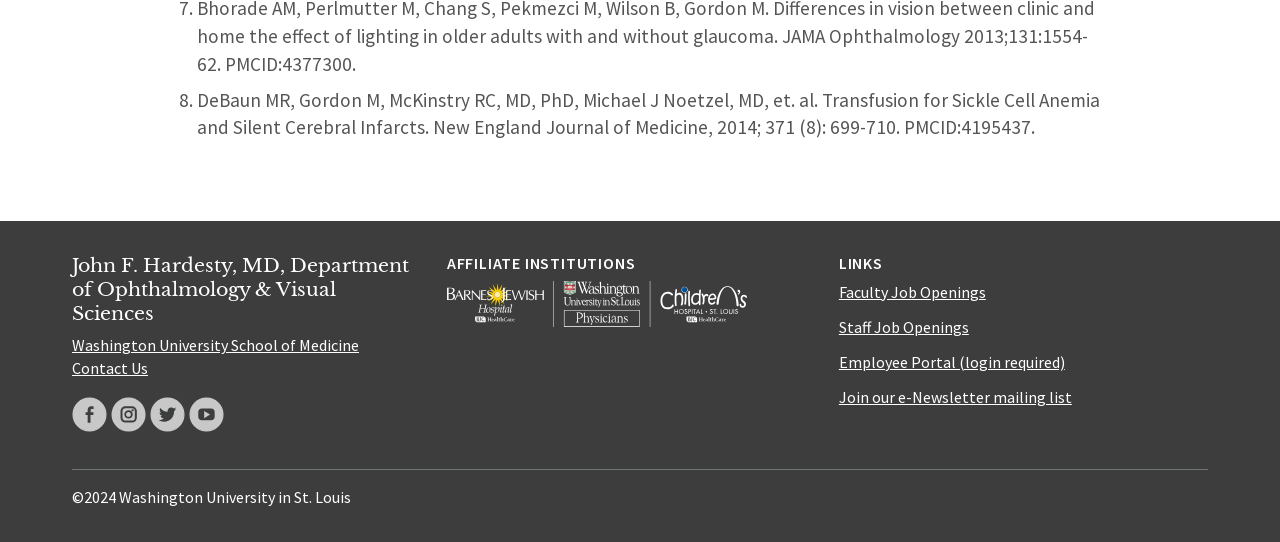Respond with a single word or phrase:
What is the name of the university?

Washington University